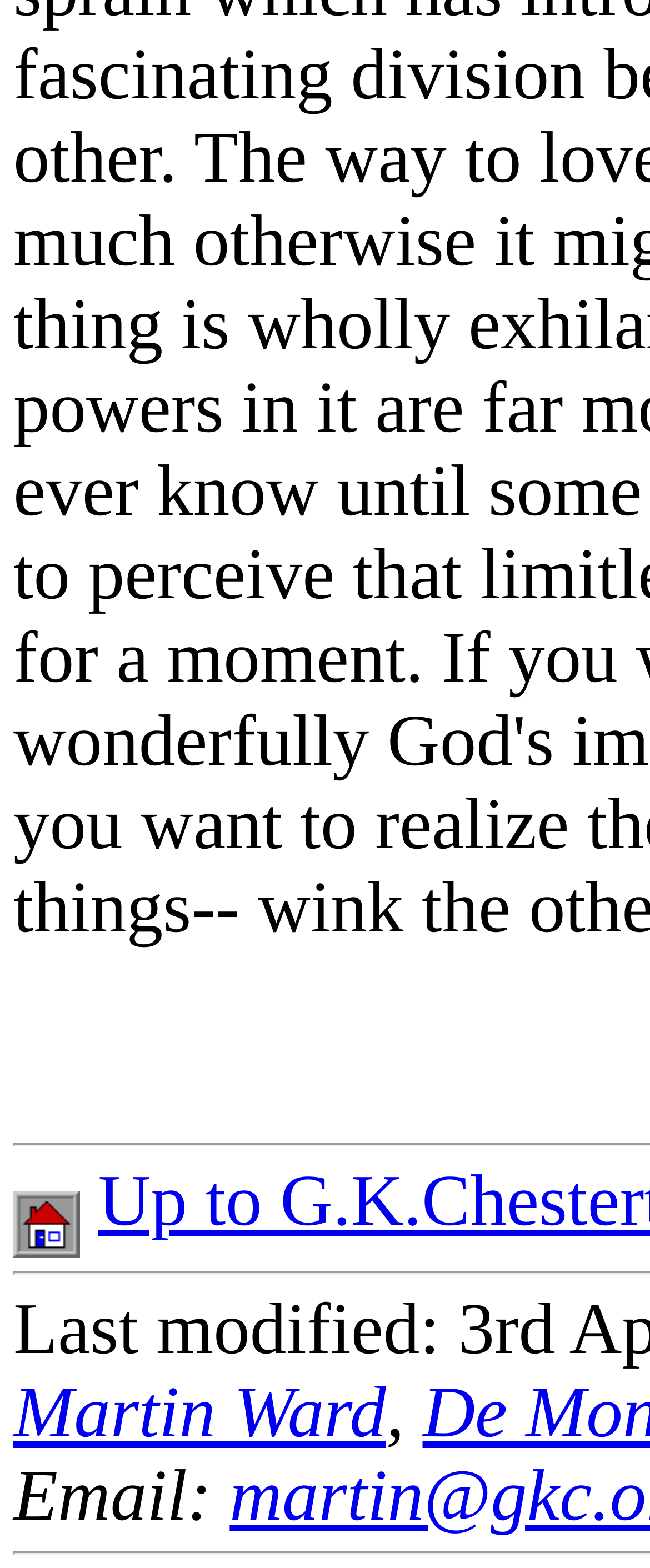Determine the bounding box coordinates for the UI element with the following description: "Martin Ward". The coordinates should be four float numbers between 0 and 1, represented as [left, top, right, bottom].

[0.021, 0.876, 0.594, 0.927]